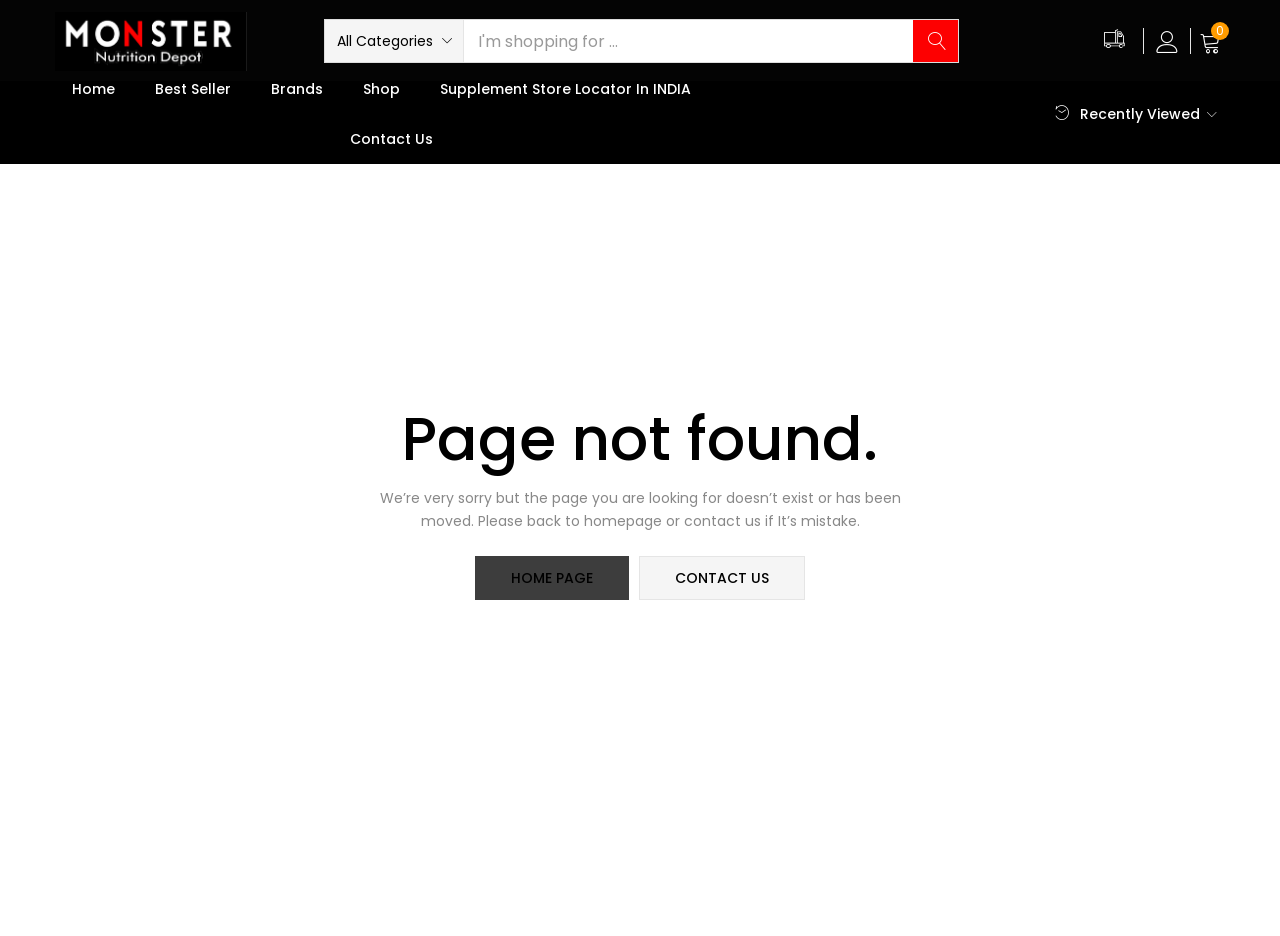Determine the bounding box coordinates for the area you should click to complete the following instruction: "View recently viewed items".

[0.824, 0.098, 0.951, 0.146]